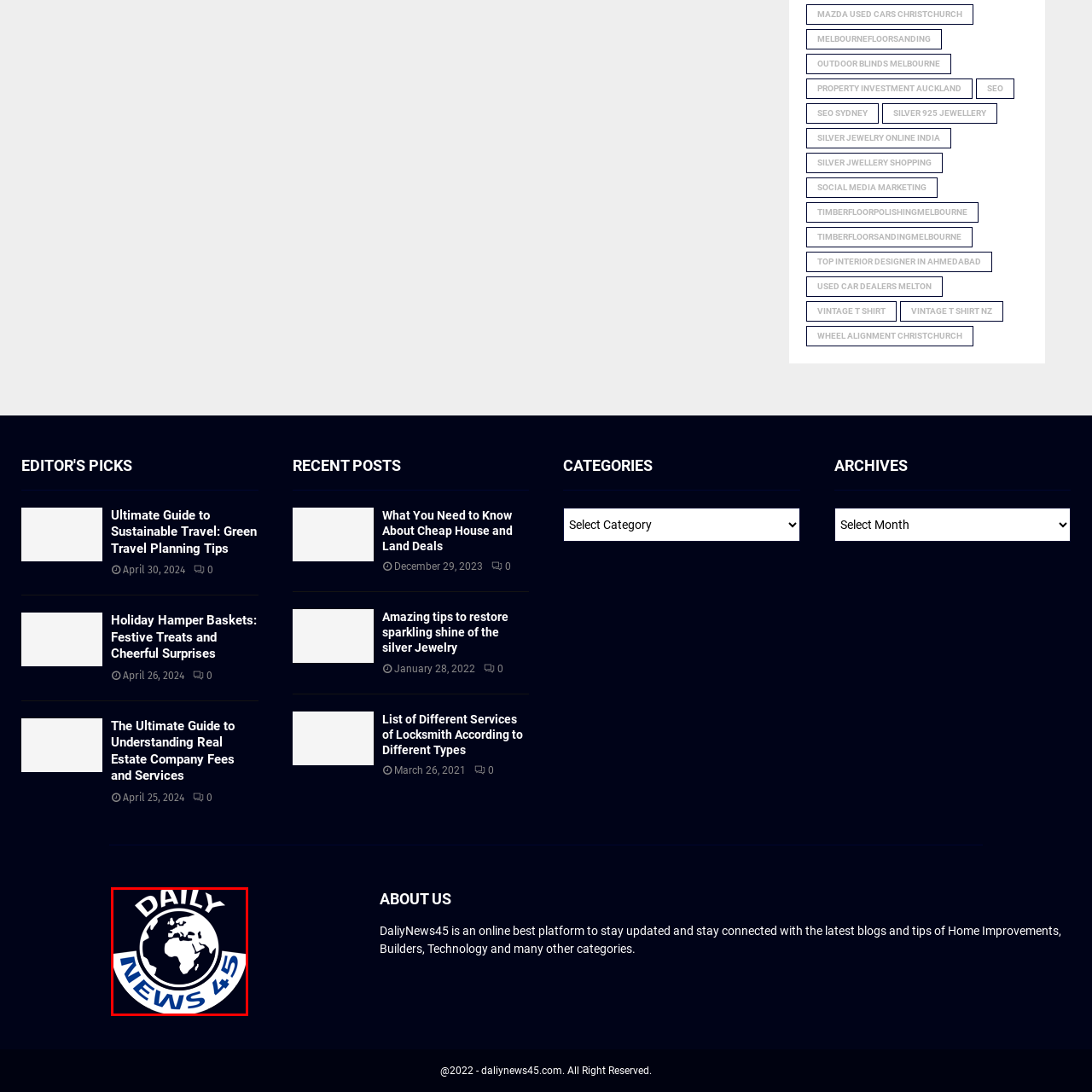What does the stylized globe symbolize?
Observe the image inside the red-bordered box and offer a detailed answer based on the visual details you find.

The logo features a stylized globe, which symbolizes global reach and awareness, conveying the platform's commitment to delivering timely updates and insightful articles on various subjects.